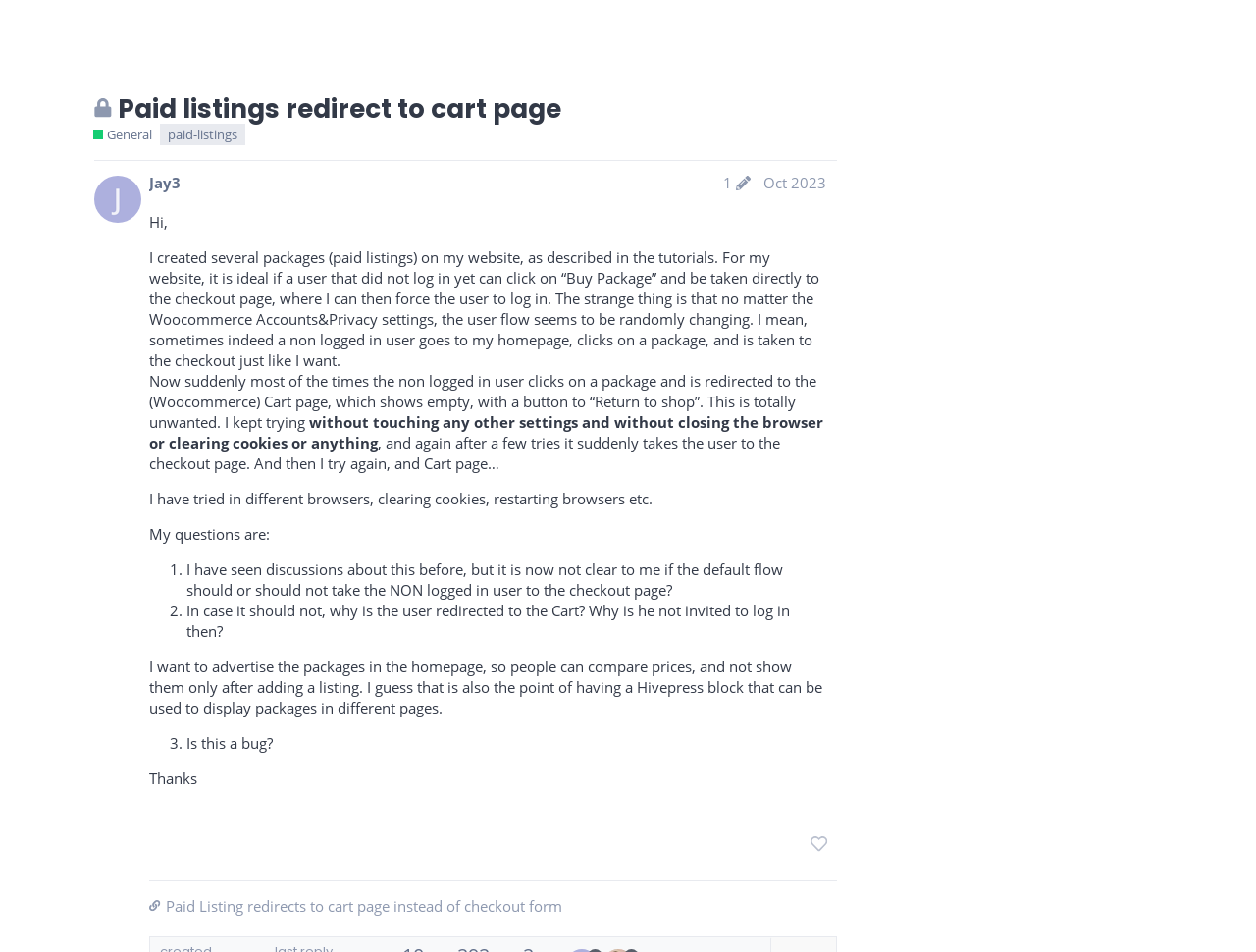Please determine the bounding box coordinates for the element that should be clicked to follow these instructions: "Like the post by Jay3".

[0.637, 0.447, 0.666, 0.481]